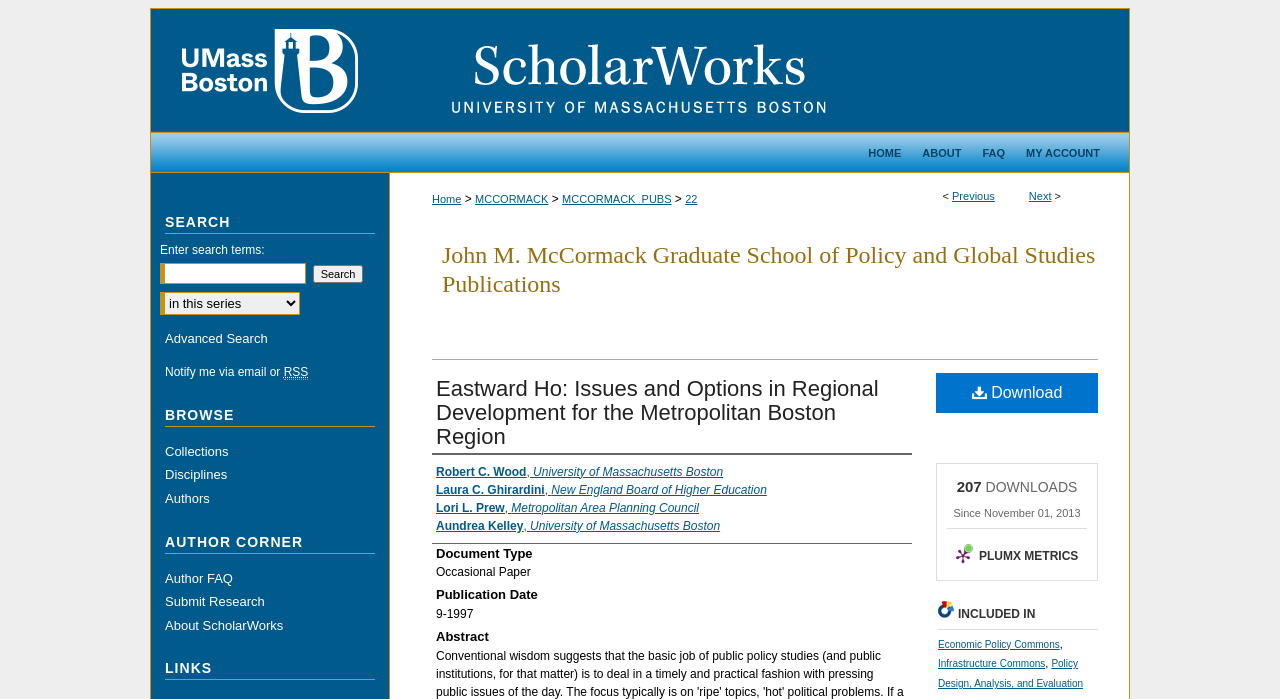Generate a thorough explanation of the webpage's elements.

This webpage appears to be a scholarly article page from the University of Massachusetts Boston's ScholarWorks repository. At the top, there is a menu link and a link to ScholarWorks at UMass Boston, accompanied by an image of the university's logo. Below this, there is a navigation menu with links to "MY ACCOUNT", "FAQ", "ABOUT", and "HOME".

The main content of the page is divided into sections. The first section displays the title of the article, "Eastward Ho: Issues and Options in Regional Development for the Metropolitan Boston Region", and its authors, Robert C. Wood, Laura C. Ghirardini, and others. Below this, there are links to navigate to the previous and next articles.

The next section displays the article's metadata, including the document type, publication date, and abstract. There is also a link to download the article and a display of the number of downloads, which is 207. Additionally, there is a link to view PlumX metrics and an image associated with it.

The article is also categorized under several topics, including Economic Policy Commons and Infrastructure Commons. There is a search bar at the top right of the page, allowing users to search for specific terms. Below the search bar, there are links to browse collections, disciplines, authors, and to access the author corner, which includes links to author FAQs, submitting research, and about ScholarWorks.

Overall, the webpage is well-organized and easy to navigate, with clear headings and concise text.